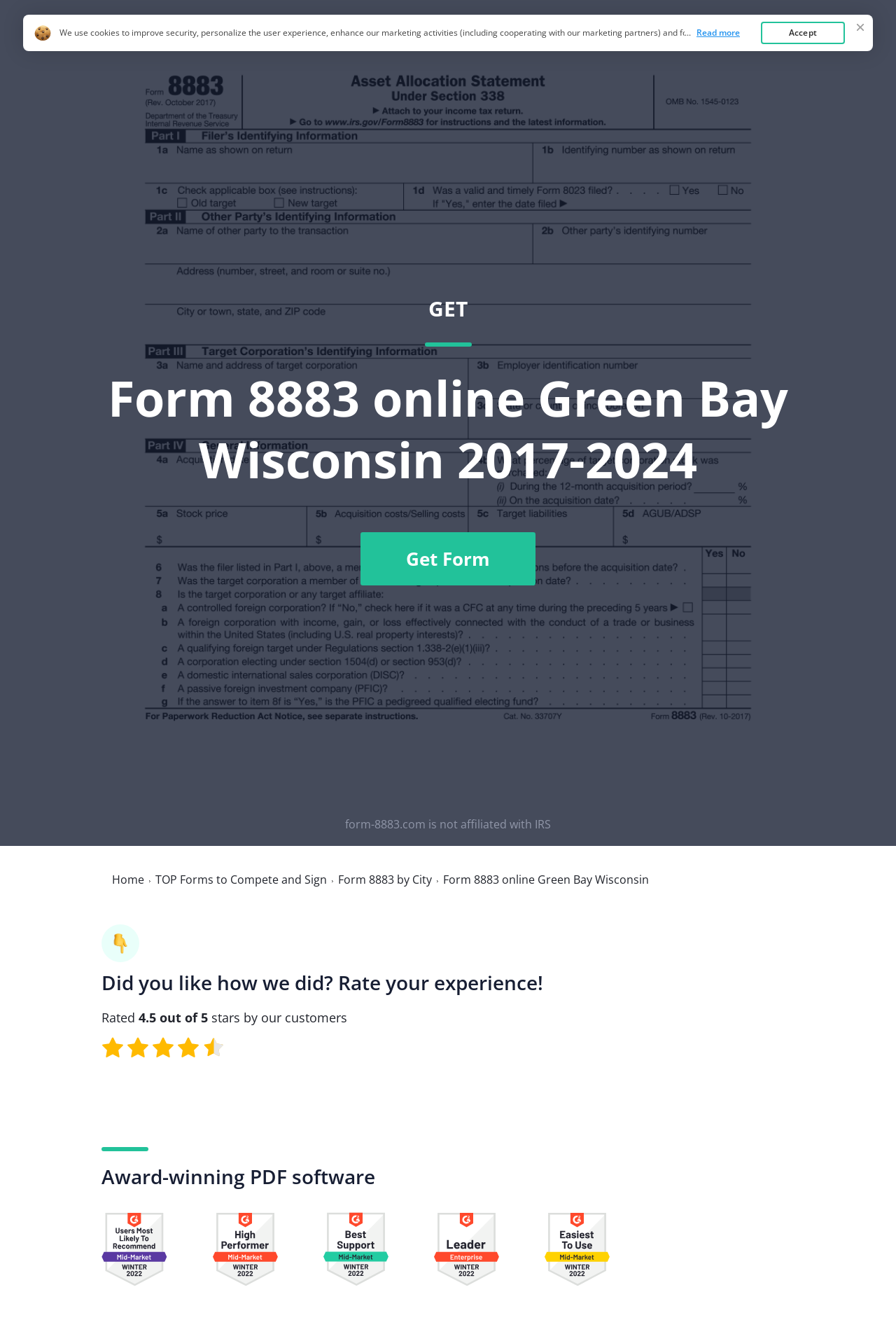Extract the primary headline from the webpage and present its text.

Form 8883 online Green Bay Wisconsin 2017-2024